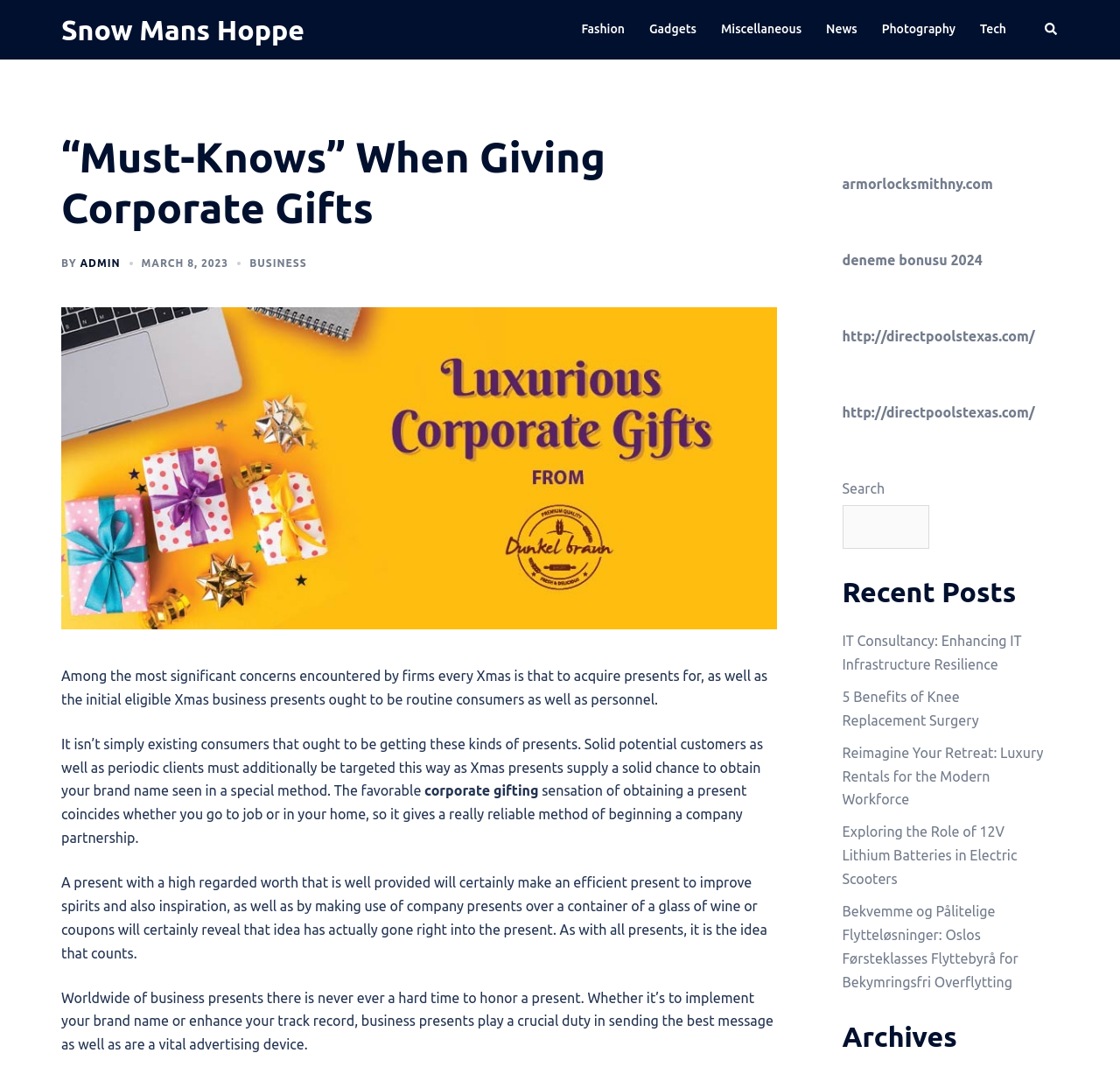Point out the bounding box coordinates of the section to click in order to follow this instruction: "Click on the 'corporate gifting' link".

[0.379, 0.729, 0.481, 0.744]